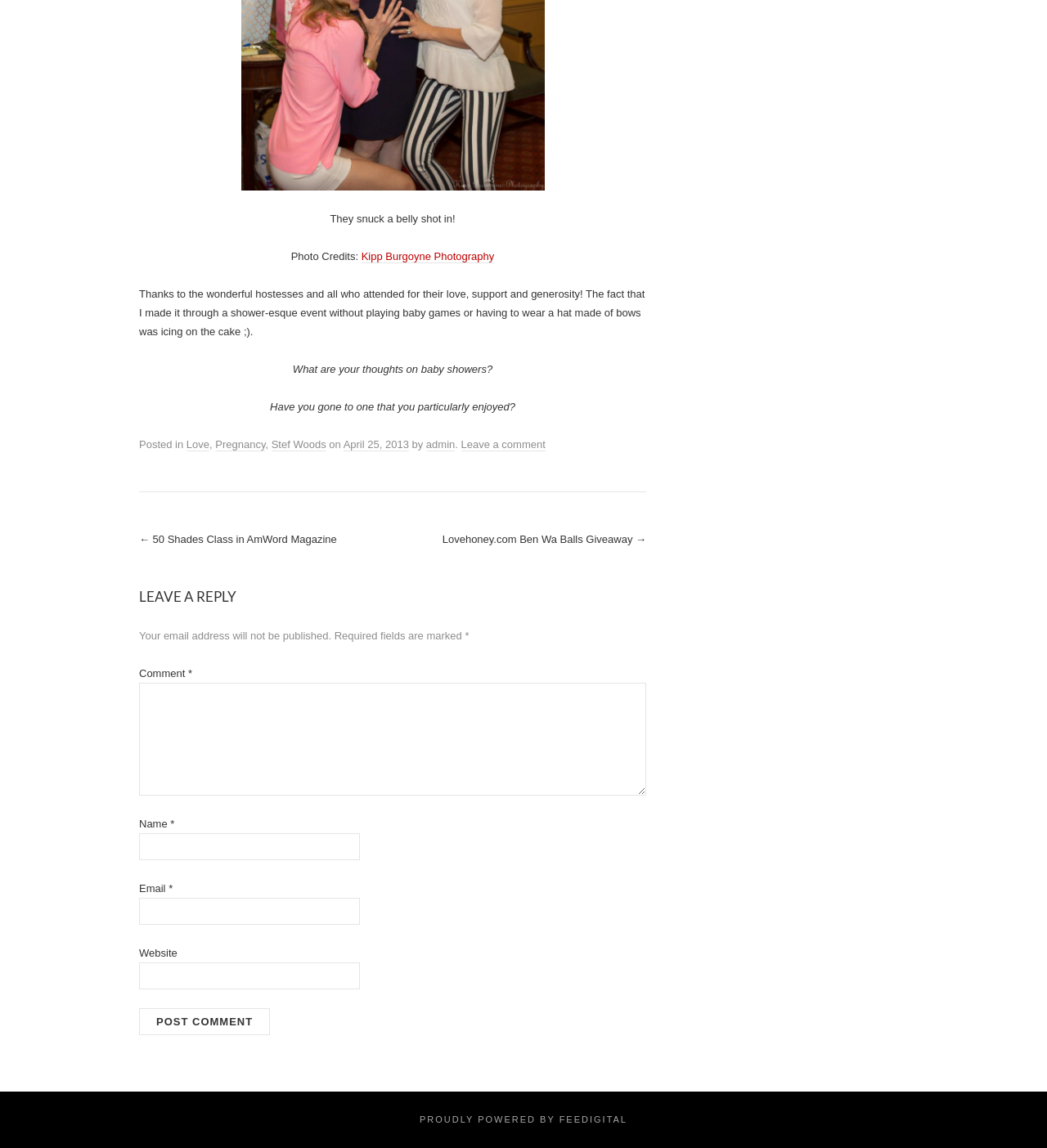Please identify the bounding box coordinates of the clickable region that I should interact with to perform the following instruction: "Visit the website of Kipp Burgoyne Photography". The coordinates should be expressed as four float numbers between 0 and 1, i.e., [left, top, right, bottom].

[0.345, 0.218, 0.472, 0.229]